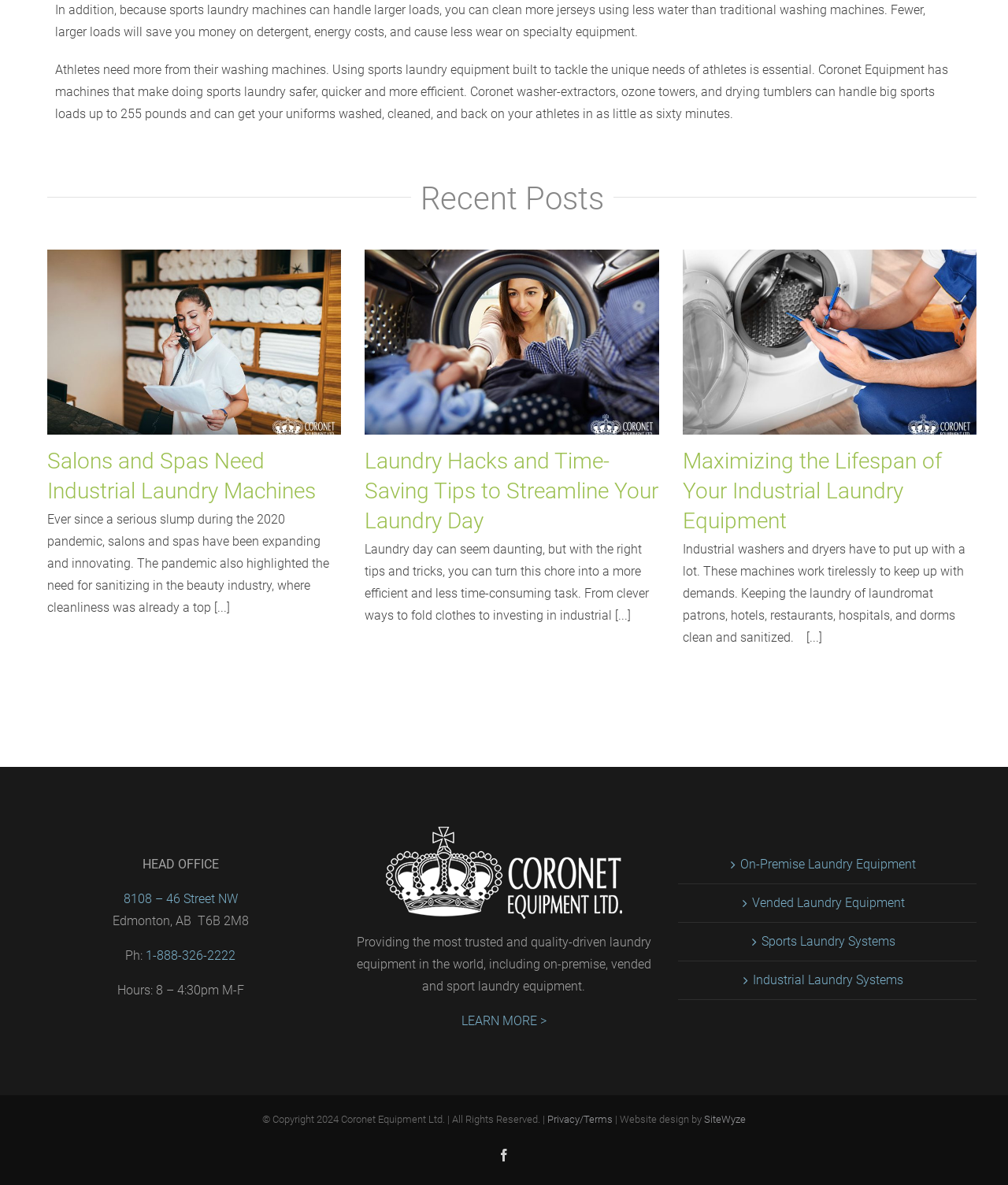What types of laundry equipment are offered?
Examine the image closely and answer the question with as much detail as possible.

The webpage provides links to different types of laundry equipment, including on-premise, vended, sports, and industrial laundry systems.